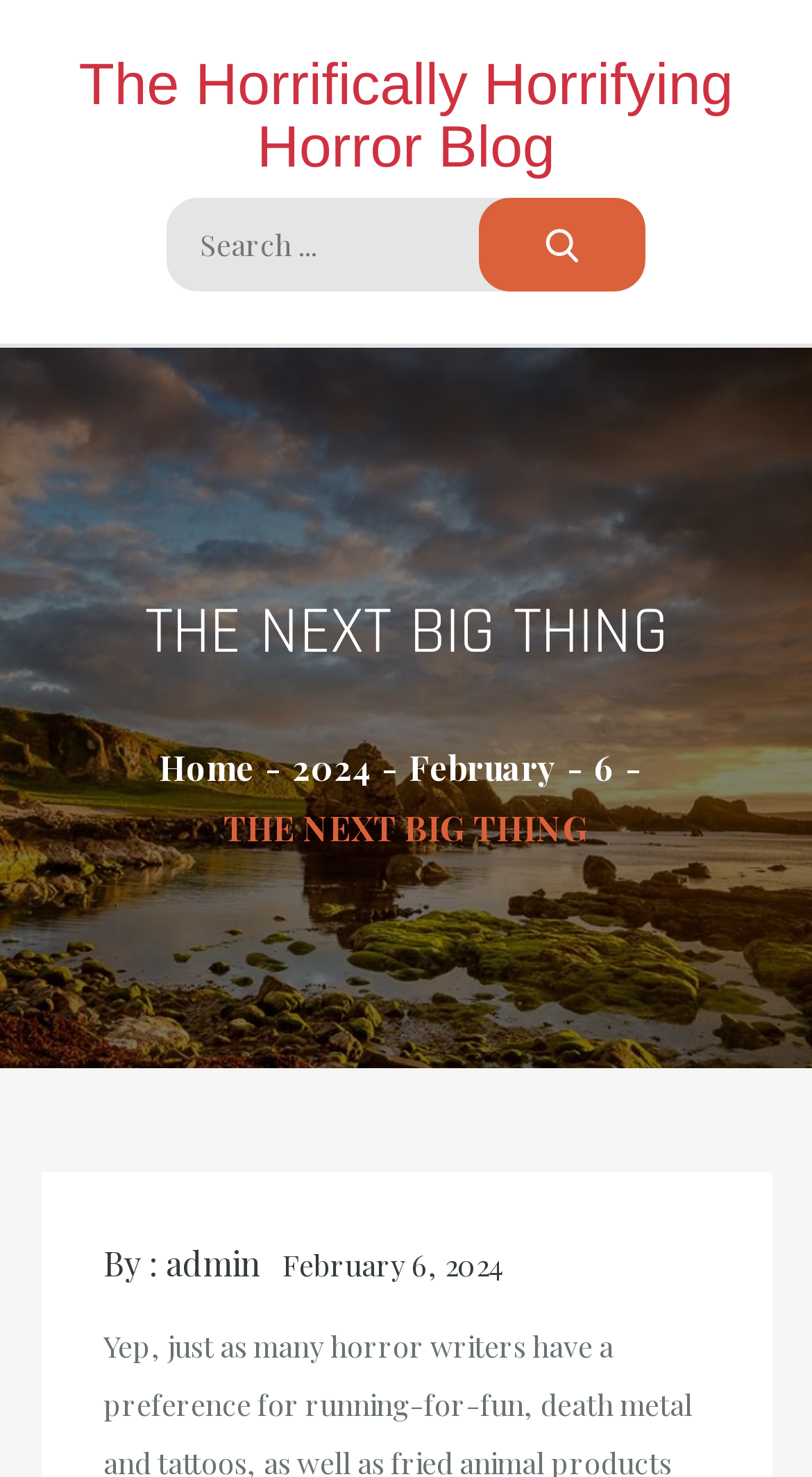Find the bounding box coordinates for the area that must be clicked to perform this action: "Click on the blog title".

[0.097, 0.035, 0.903, 0.121]